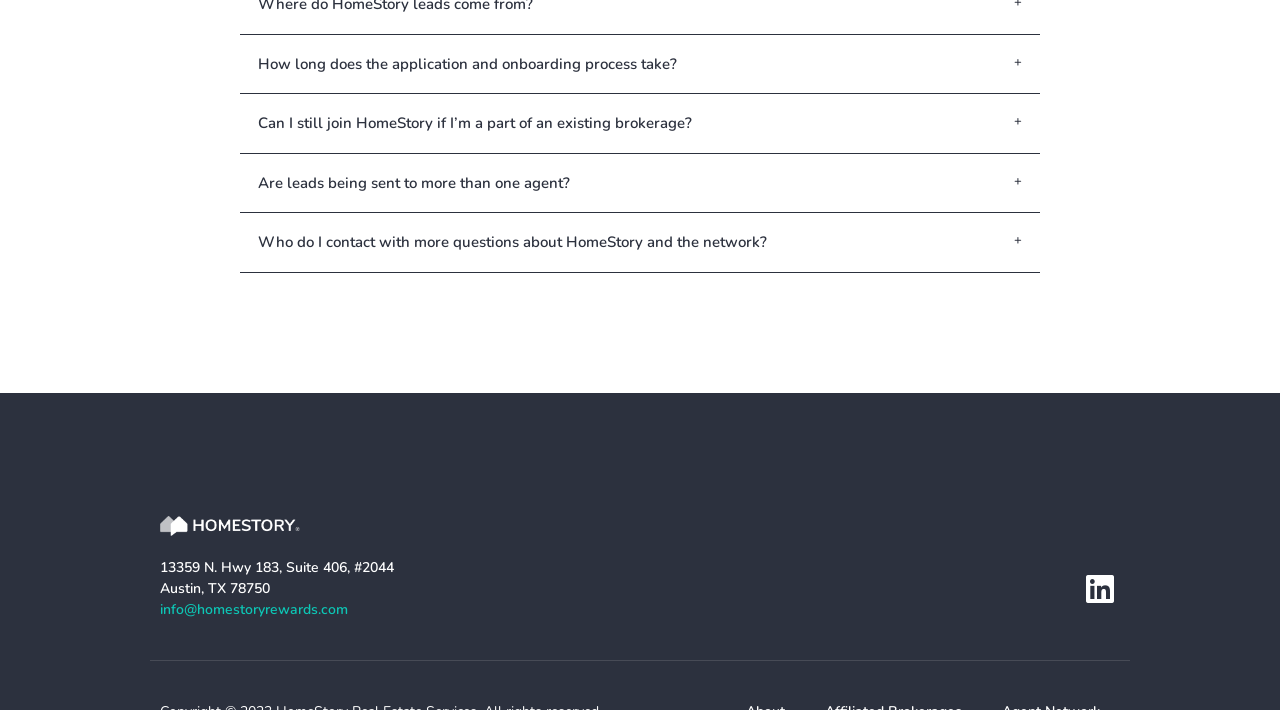How are leads sent to agents?
Look at the image and respond with a one-word or short-phrase answer.

One at a time